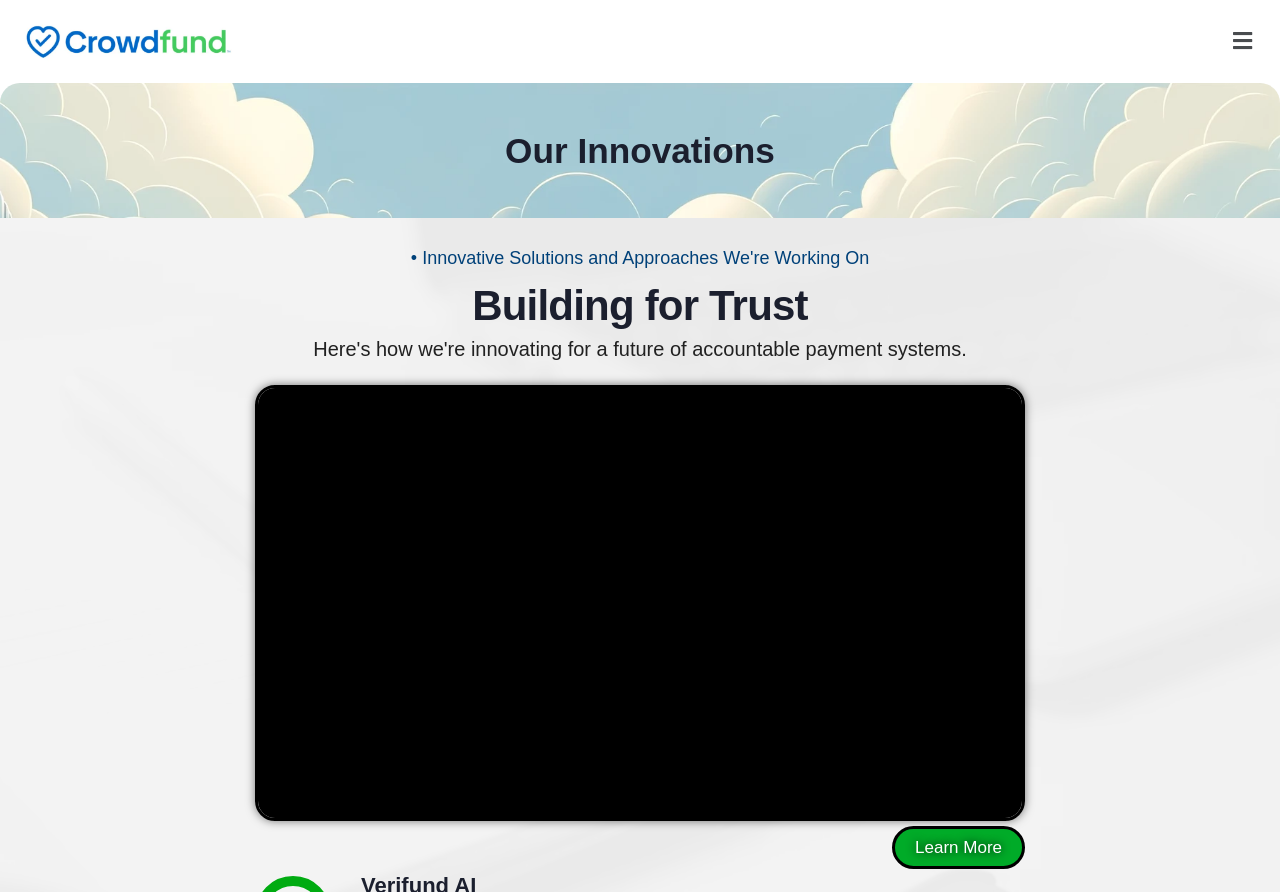Answer in one word or a short phrase: 
What is the purpose of the iframe?

Demo